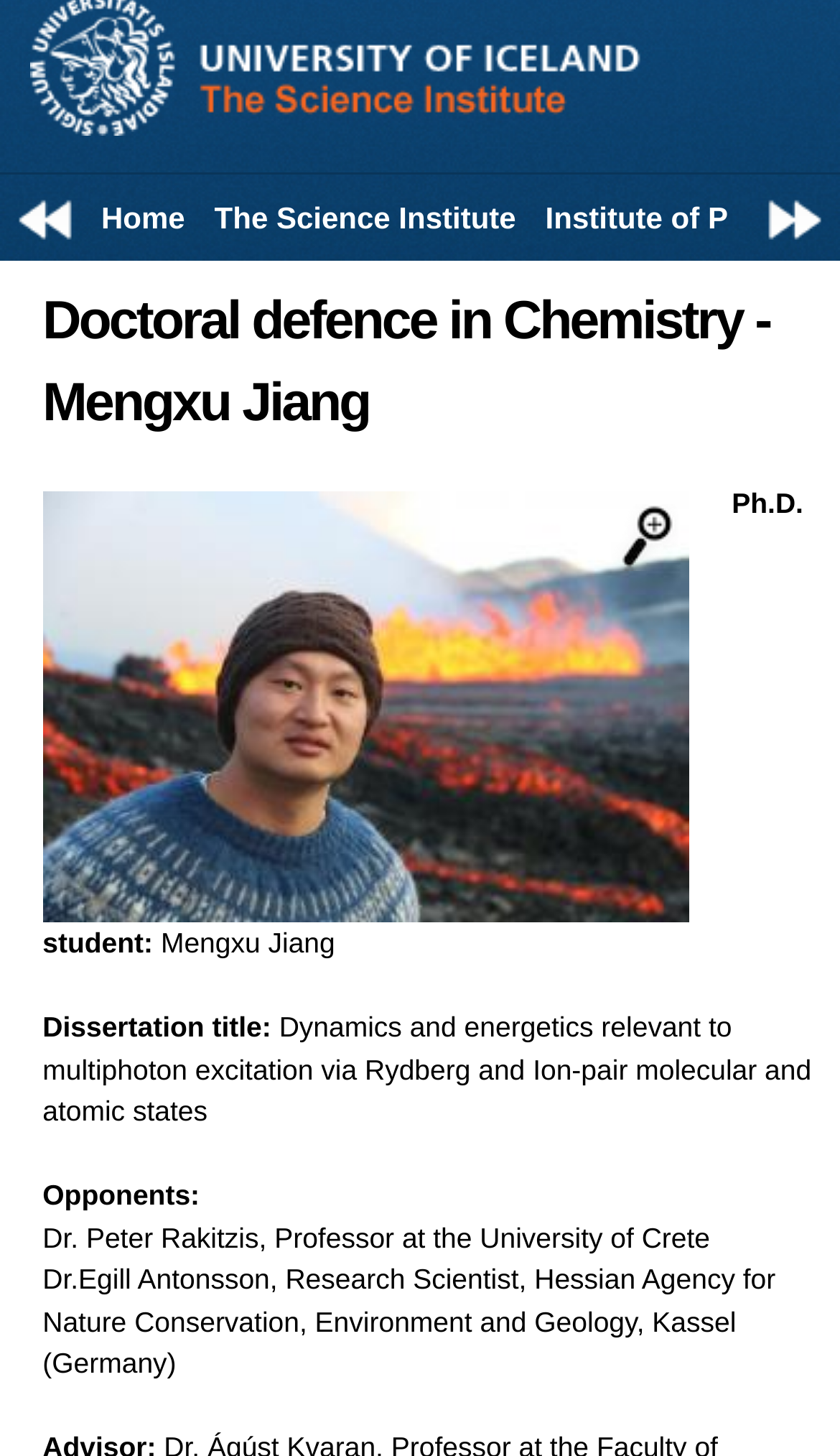Describe all the significant parts and information present on the webpage.

The webpage is about the doctoral defence in Chemistry of Mengxu Jiang at the University of Iceland. At the top, there are three links: "Home" and "The Science Institute" on the left, and a small empty space on the right. Below these links, the title "Doctoral defence in Chemistry - Mengxu Jiang" is prominently displayed. 

To the right of the title, there is an image with the caption "View the full image" and an image of the University of Iceland's logo. Below the title, there is a section with information about the doctoral defence, including the Ph.D. student's name, Mengxu Jiang, and the dissertation title, "Dynamics and energetics relevant to multiphoton excitation via Rydberg and Ion-pair molecular and atomic states". 

Further down, there is a list of opponents, including Dr. Peter Rakitzis, Professor at the University of Crete, and Dr. Egill Antonsson, Research Scientist at the Hessian Agency for Nature Conservation, Environment and Geology in Germany. There are small empty spaces scattered throughout the page, but they do not contain any significant information.